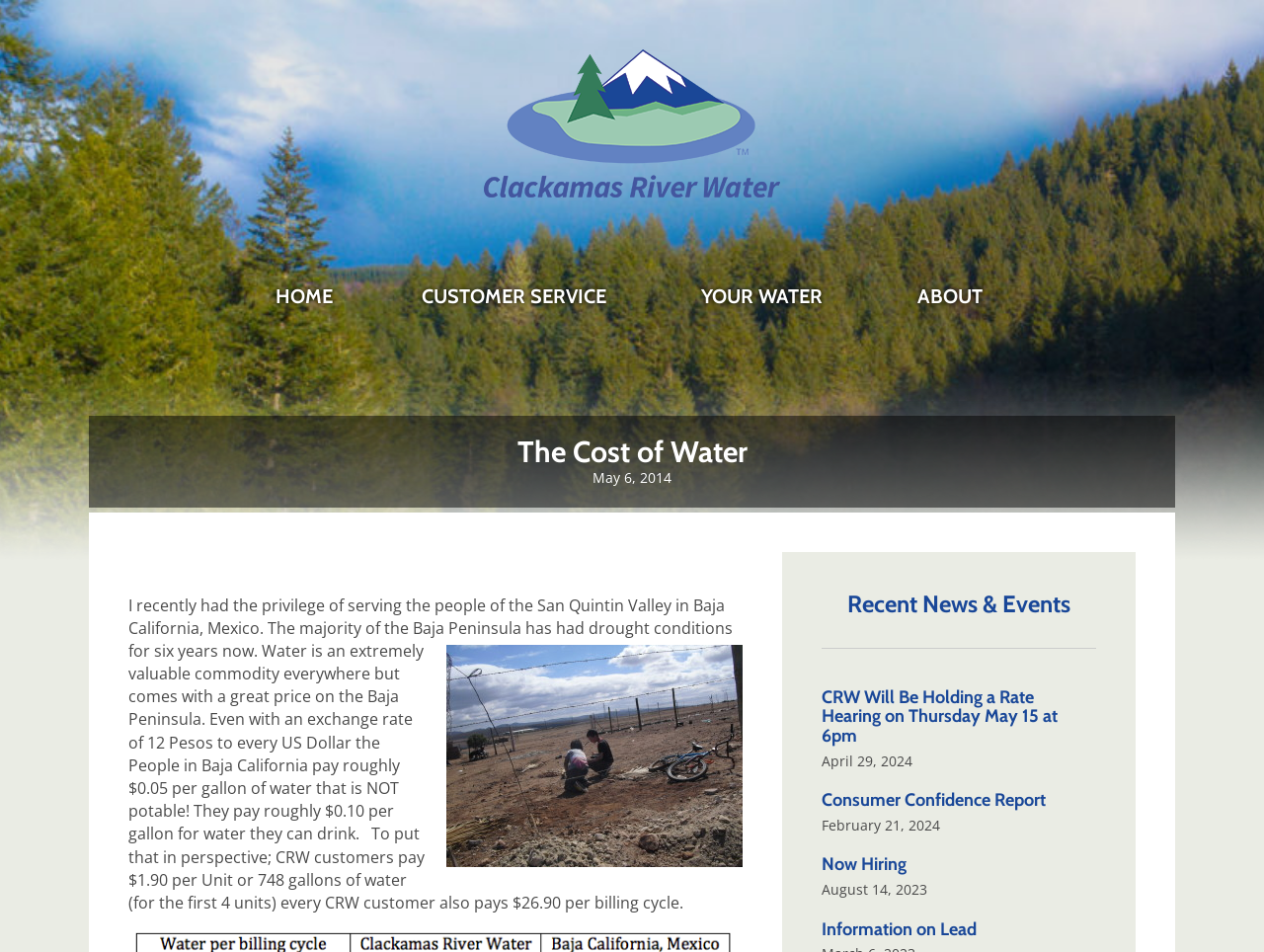Based on what you see in the screenshot, provide a thorough answer to this question: What is the exchange rate mentioned in the text?

The text states, 'Even with an exchange rate of 12 Pesos to every US Dollar...'